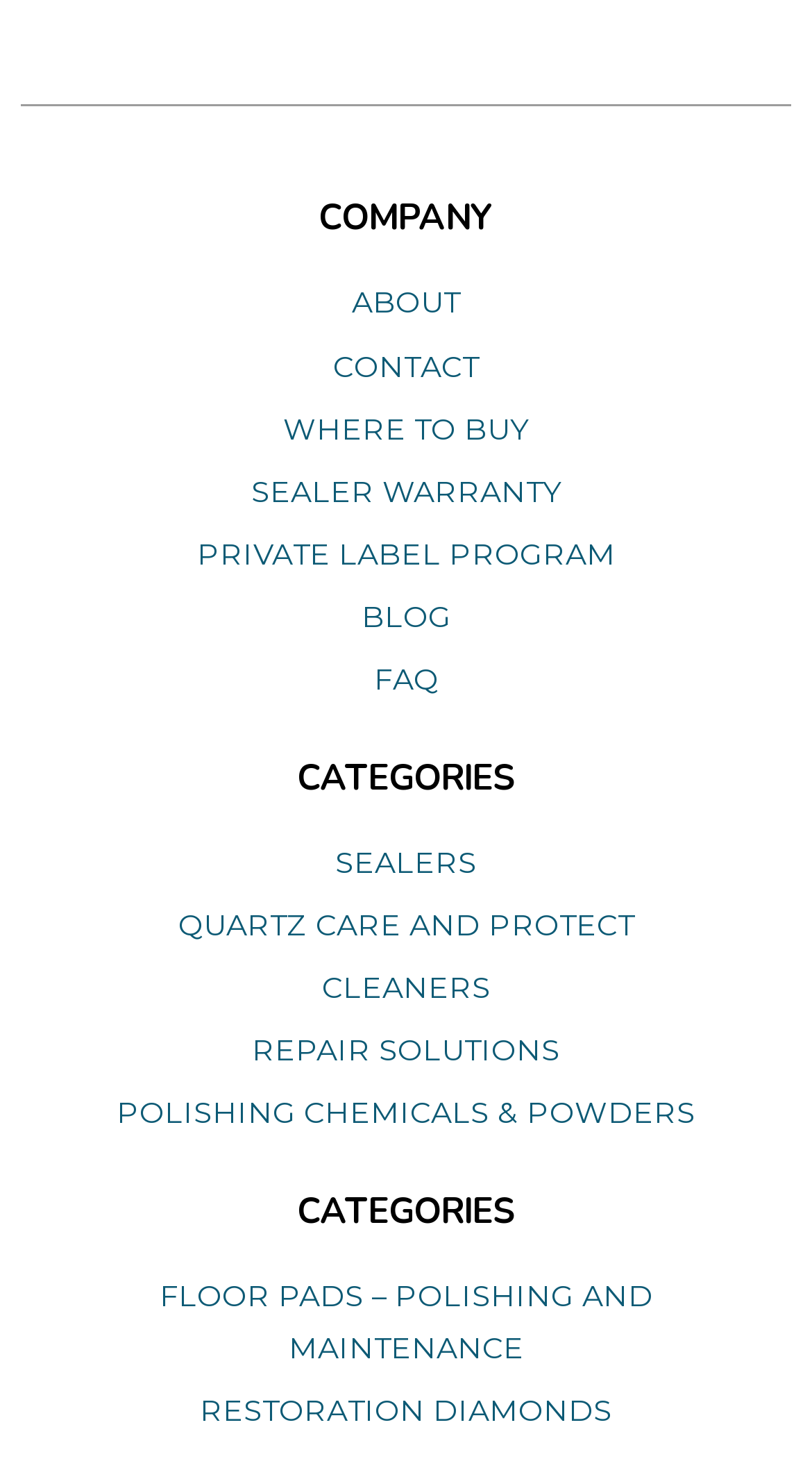Using the provided element description: "SEALER WARRANTY", identify the bounding box coordinates. The coordinates should be four floats between 0 and 1 in the order [left, top, right, bottom].

[0.051, 0.32, 0.949, 0.363]